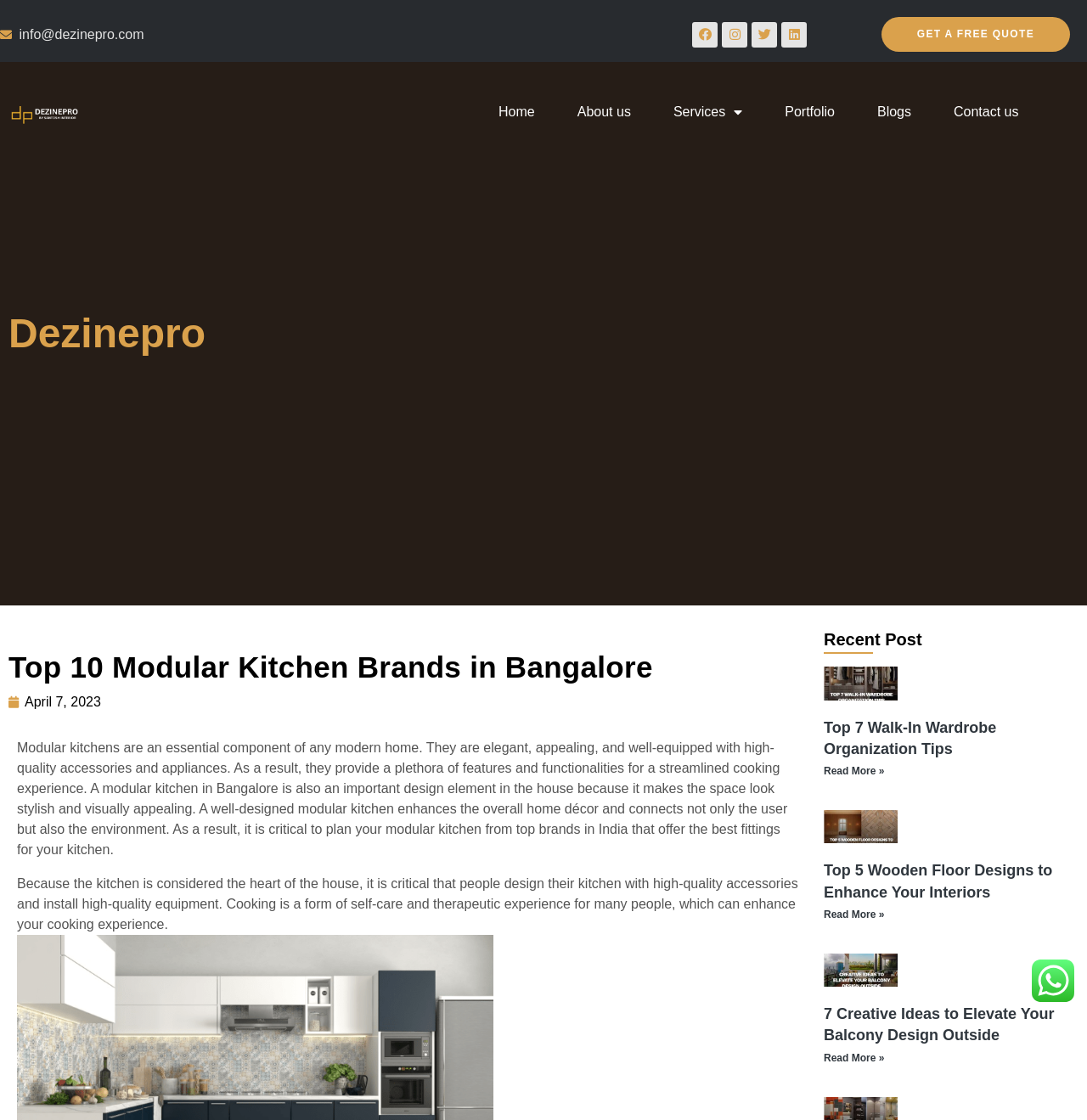What is the company name? Please answer the question using a single word or phrase based on the image.

Dezinepro